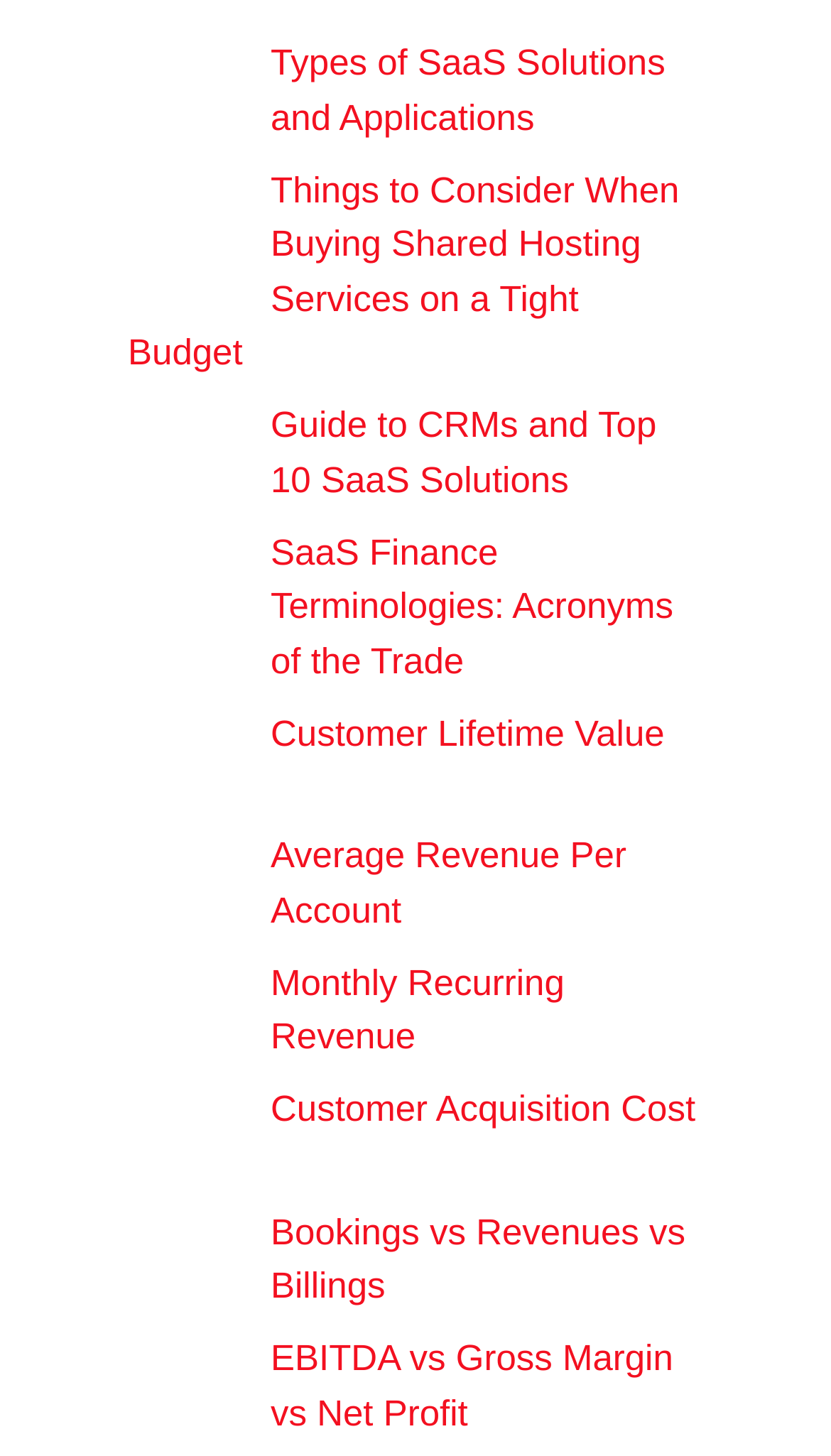Please determine the bounding box coordinates of the area that needs to be clicked to complete this task: 'Understand customer lifetime value'. The coordinates must be four float numbers between 0 and 1, formatted as [left, top, right, bottom].

[0.154, 0.486, 0.282, 0.57]